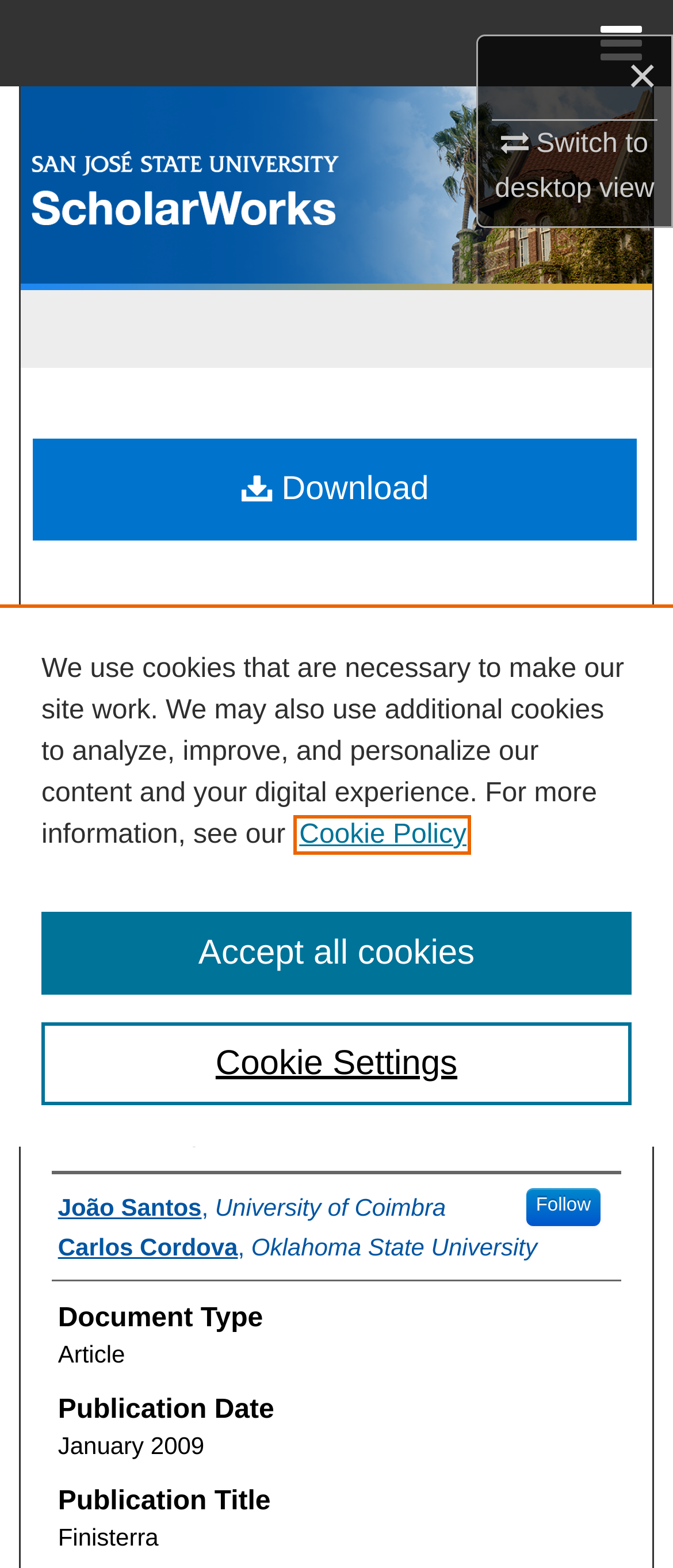Generate a thorough explanation of the webpage's elements.

This webpage is about a research article titled "Little Ice Age Glacial Geomorphology and Sedimentology of Portage Glacier, South-Central Alaska" by João Santos and Carlos Cordova. At the top right corner, there are three links: "×", "Switch to desktop view", and "≡ Menu". Below these links, there is a hidden menu with links to "Home", "Search", "Browse Collections", "My Account", "About", and "DC Network Digital Commons Network™".

On the left side, there is a logo of "SJSU ScholarWorks" with a link to it. Below the logo, there is a navigation breadcrumb showing the path "Home > College of Science > Geology > Faculty Publications". 

The main content of the webpage is divided into sections. The first section has a heading "FACULTY PUBLICATIONS" and a link to it. Below this section, there is a link to the article title, followed by the authors' names and a "Follow" link. 

The next section has headings for "Document Type", "Publication Date", "Publication Title", and "Volume", each with corresponding static text. For example, the "Document Type" is "Article", and the "Publication Date" is "January 2009". 

At the top center, there is a link to "Download" the article. 

At the bottom of the page, there is a cookie banner with a privacy alert dialog. The dialog has a description of the website's cookie policy and two buttons: "Cookie Settings" and "Accept all cookies".